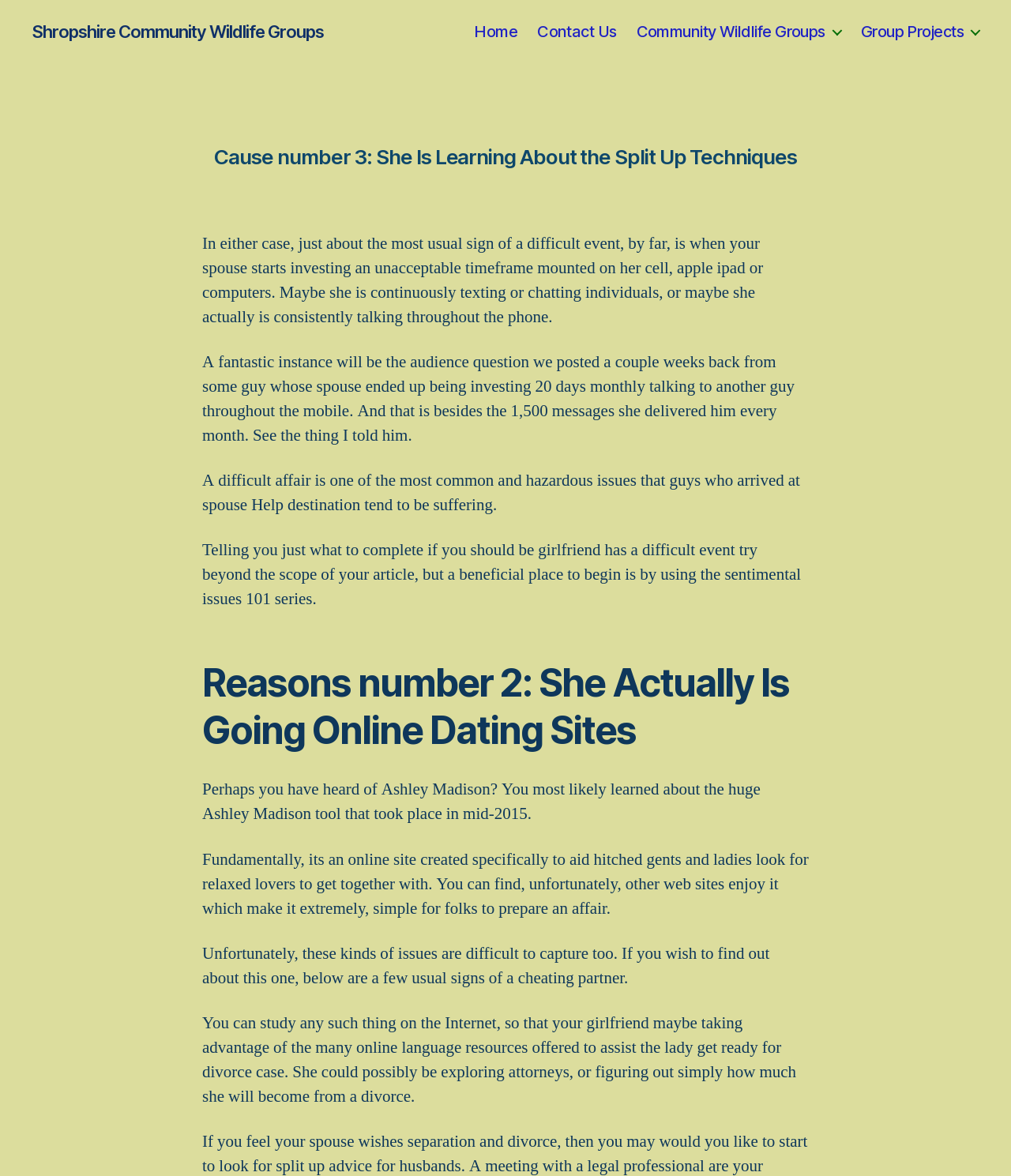Please determine the bounding box coordinates for the UI element described here. Use the format (top-left x, top-left y, bottom-right x, bottom-right y) with values bounded between 0 and 1: Shropshire Community Wildlife Groups

[0.031, 0.019, 0.32, 0.034]